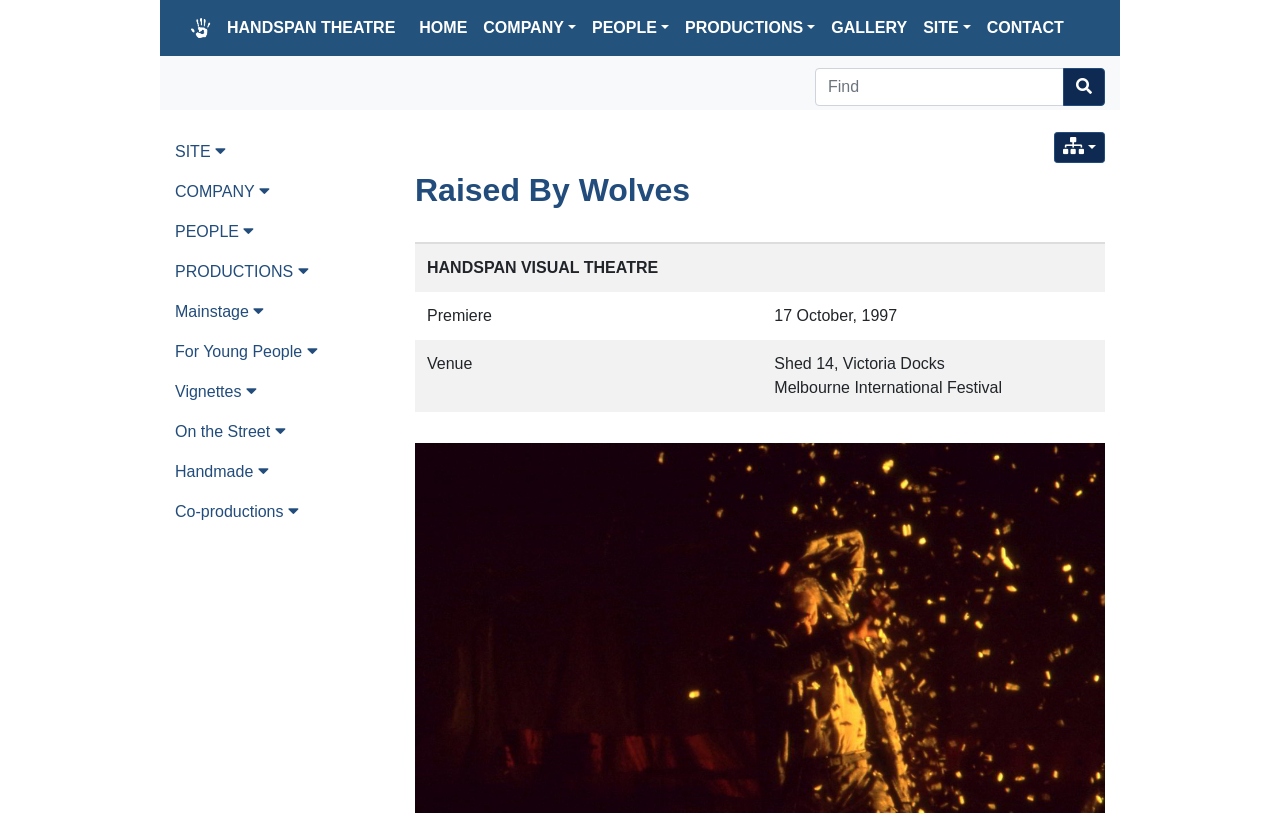Provide a one-word or short-phrase response to the question:
How many links are in the top navigation bar?

7